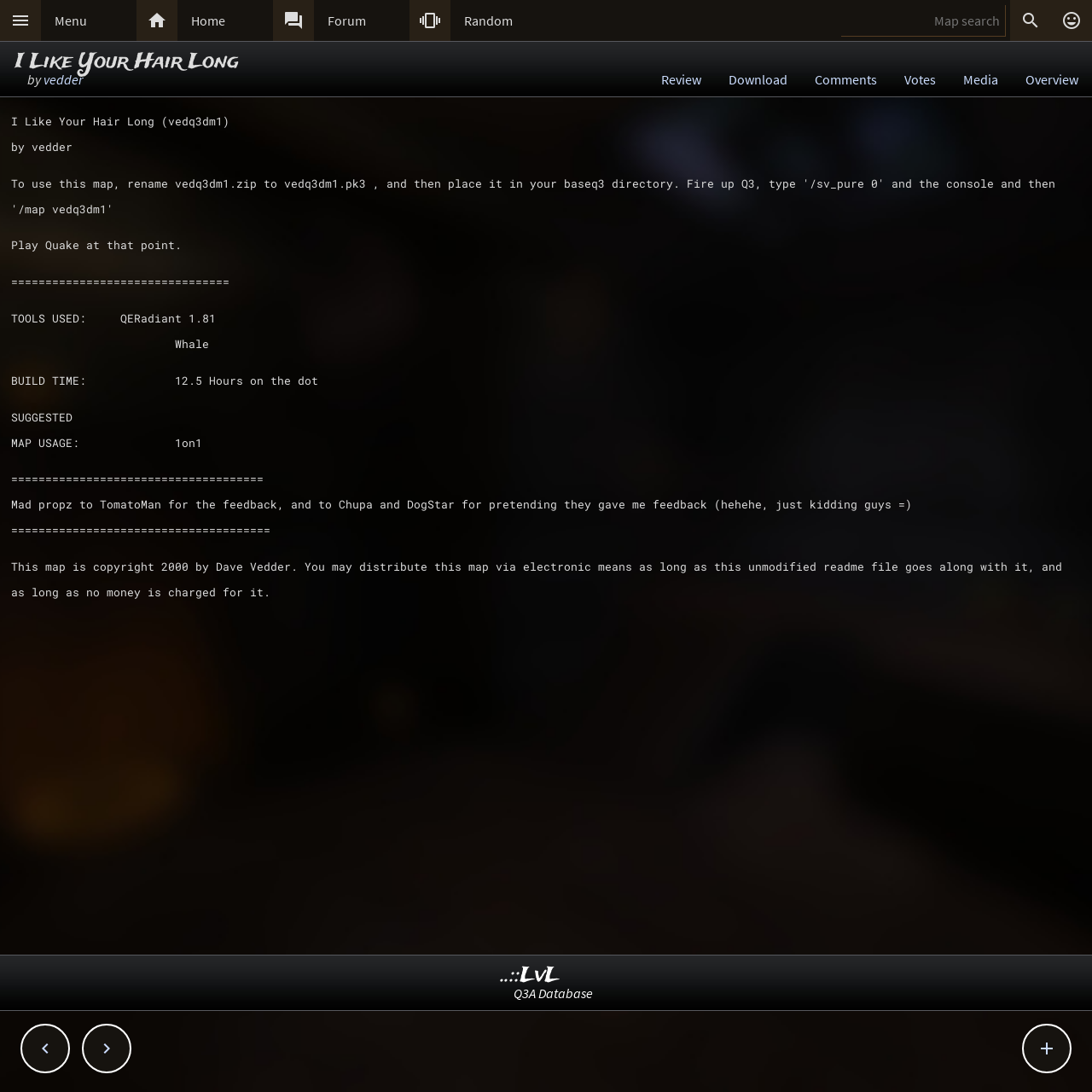Indicate the bounding box coordinates of the clickable region to achieve the following instruction: "View 'Phoenix Features'."

None